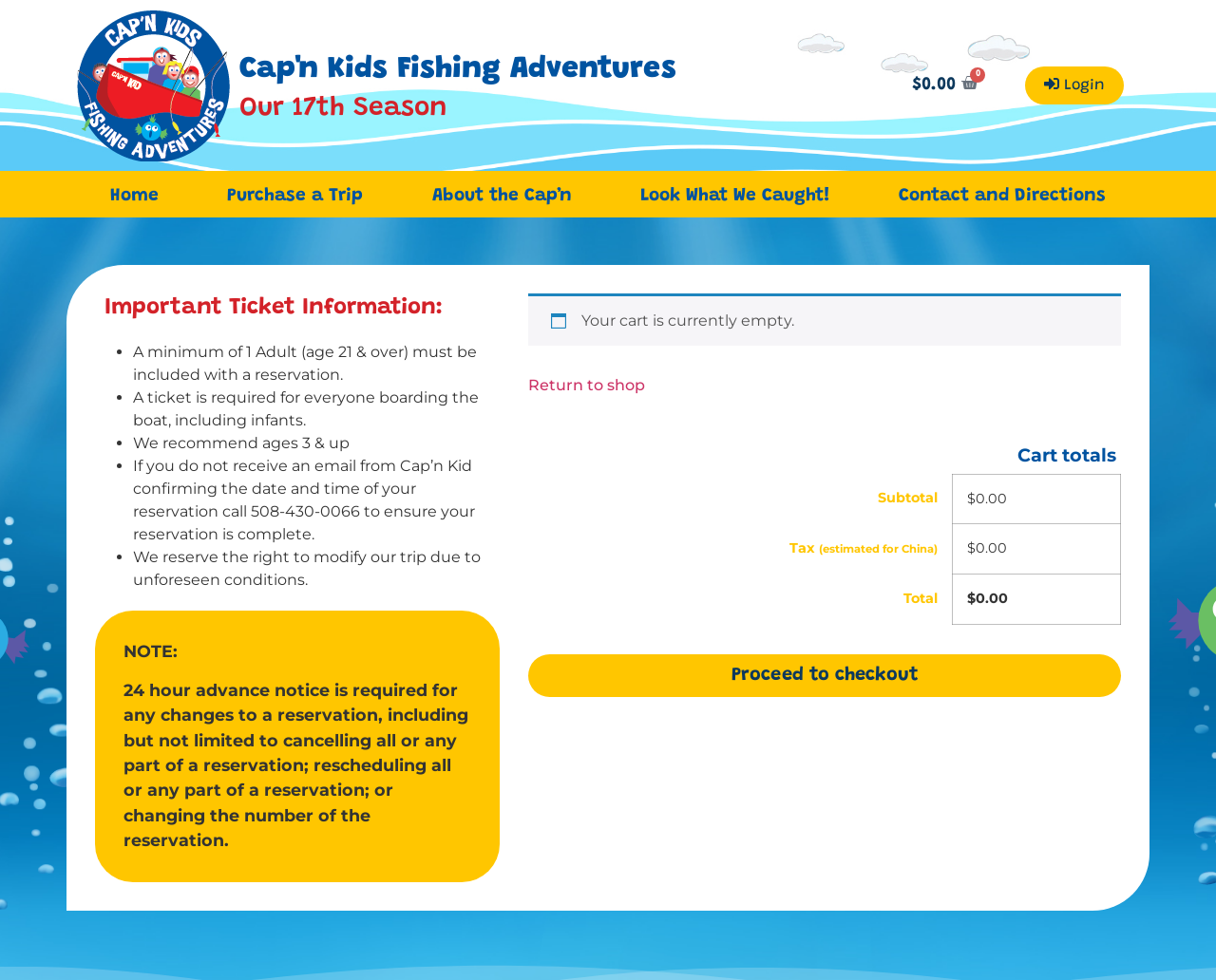What is the current total in the cart?
Could you give a comprehensive explanation in response to this question?

I determined the answer by looking at the 'Cart totals' section, which displays a table with the subtotal, tax, and total. The total is listed as $0.00.